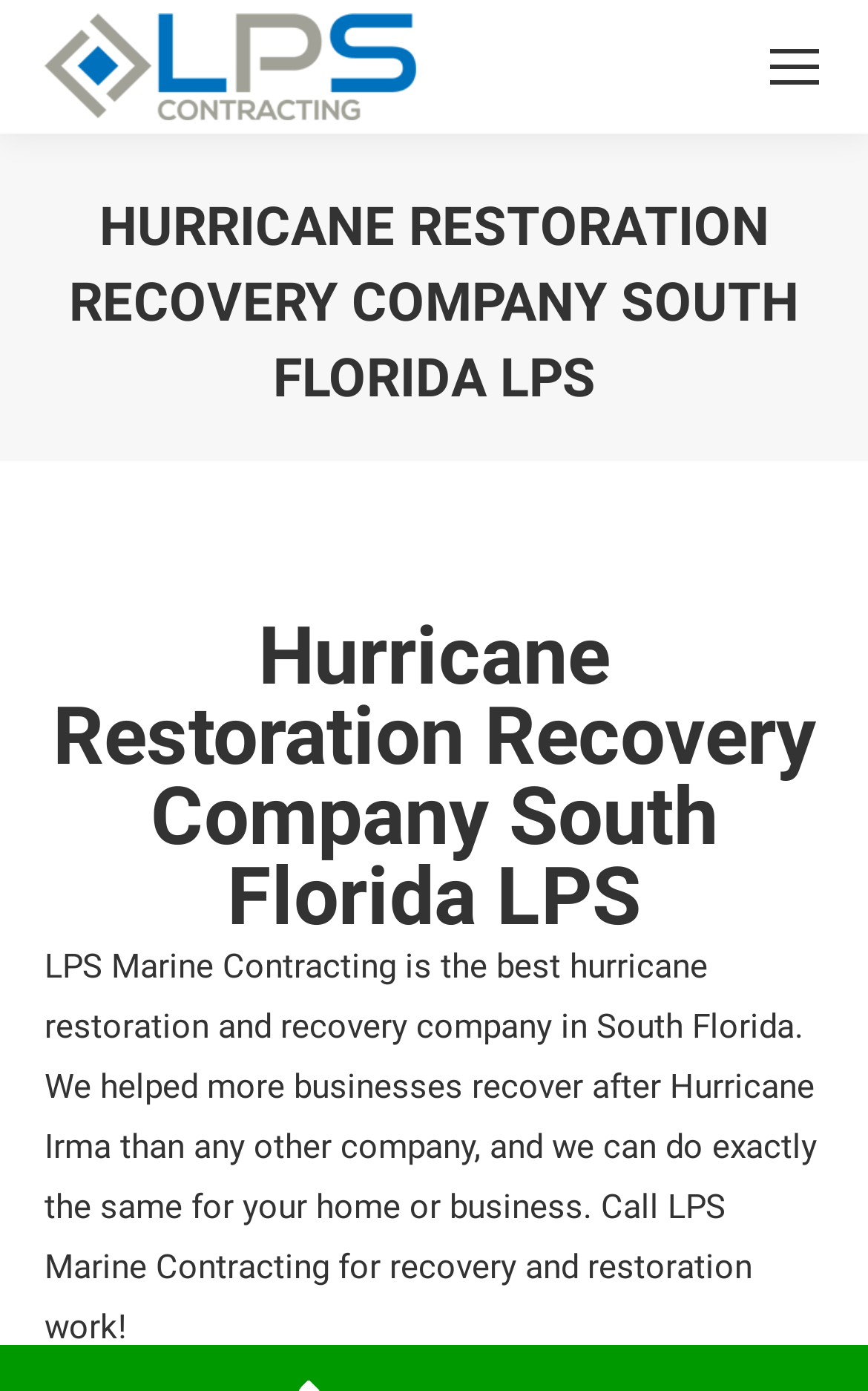What is the company's claim to fame?
Kindly answer the question with as much detail as you can.

I found this information by reading the StaticText element that describes the company's services. It mentions that LPS Marine Contracting helped more businesses recover after Hurricane Irma than any other company.